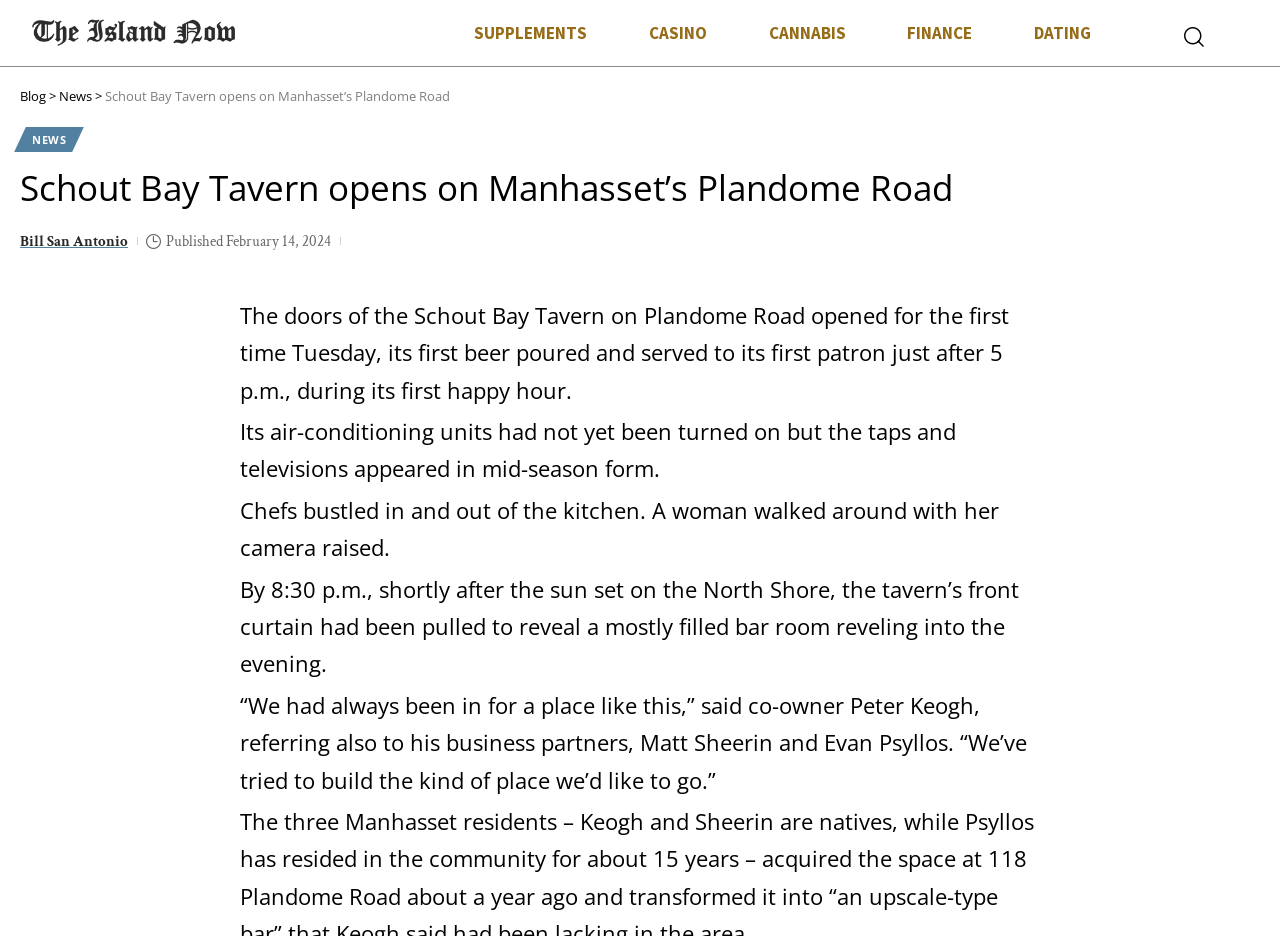What were the chefs doing during the tavern's first happy hour?
Based on the image, answer the question with as much detail as possible.

The text 'Chefs bustled in and out of the kitchen' indicates that the chefs were busy moving in and out of the kitchen during the tavern's first happy hour.